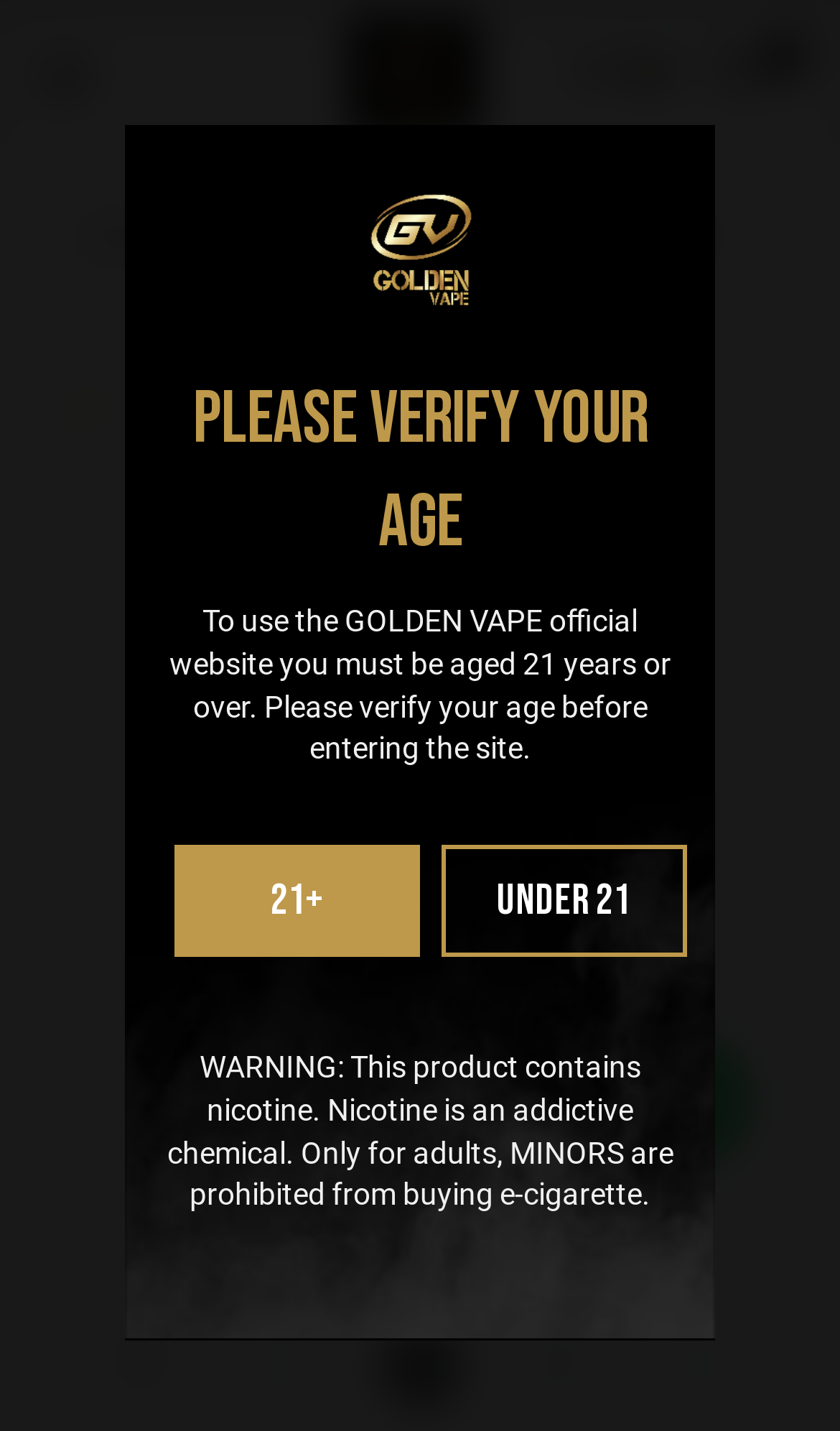Provide an in-depth caption for the webpage.

This webpage is for Golden Vape Kuwait, an e-liquid and vaping products website. At the top of the page, there is a modal dialog with a heading that says "Please verify your age" and a paragraph of text explaining that the website is only for adults aged 21 or over. Below this, there are two buttons: "21+" and "UNDER 21". 

On the top-left corner, there is a button labeled "Menu" and a logo of Golden Vape, which is an image. To the right of the logo, there is a button with a currency symbol "KWD" and a flag icon. On the top-right corner, there is a link with a cart icon and a superscript "0" indicating the number of items in the cart.

Below the top section, there is a navigation menu with links to "Home", "New Arrivals", "Pod System Vape", and "Shop". The "Home" link is highlighted, indicating that it is the current page. 

On the top-center of the page, there are three links: "Home", "Search", and "Open menu". To the right of these links, there is another link to "Offers" and an "Account Info" link on the far right.

At the bottom of the page, there is a link with a keyboard icon and the text "Press esc to exit full screen".